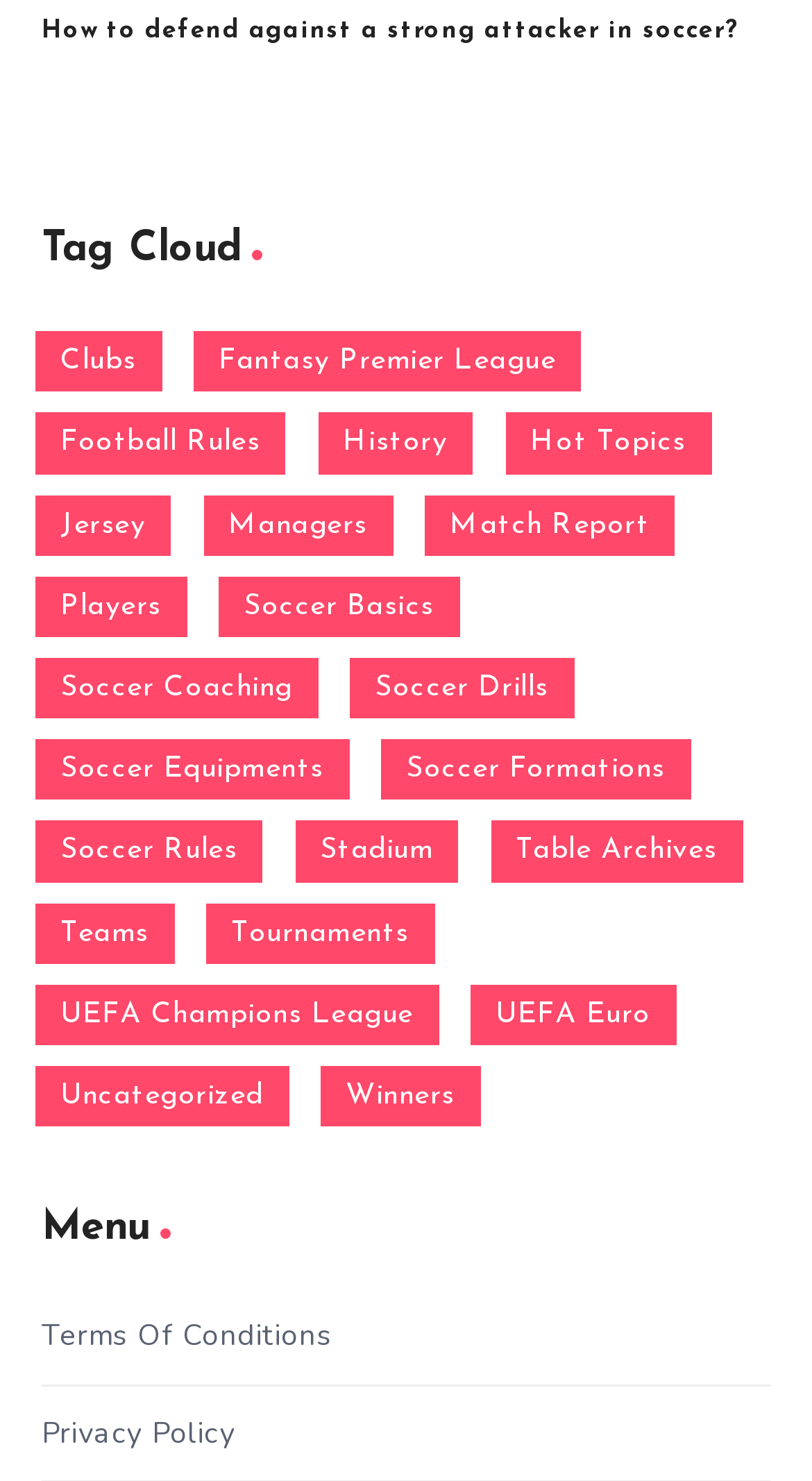What is the topic of the article?
Please provide a single word or phrase in response based on the screenshot.

Soccer defense